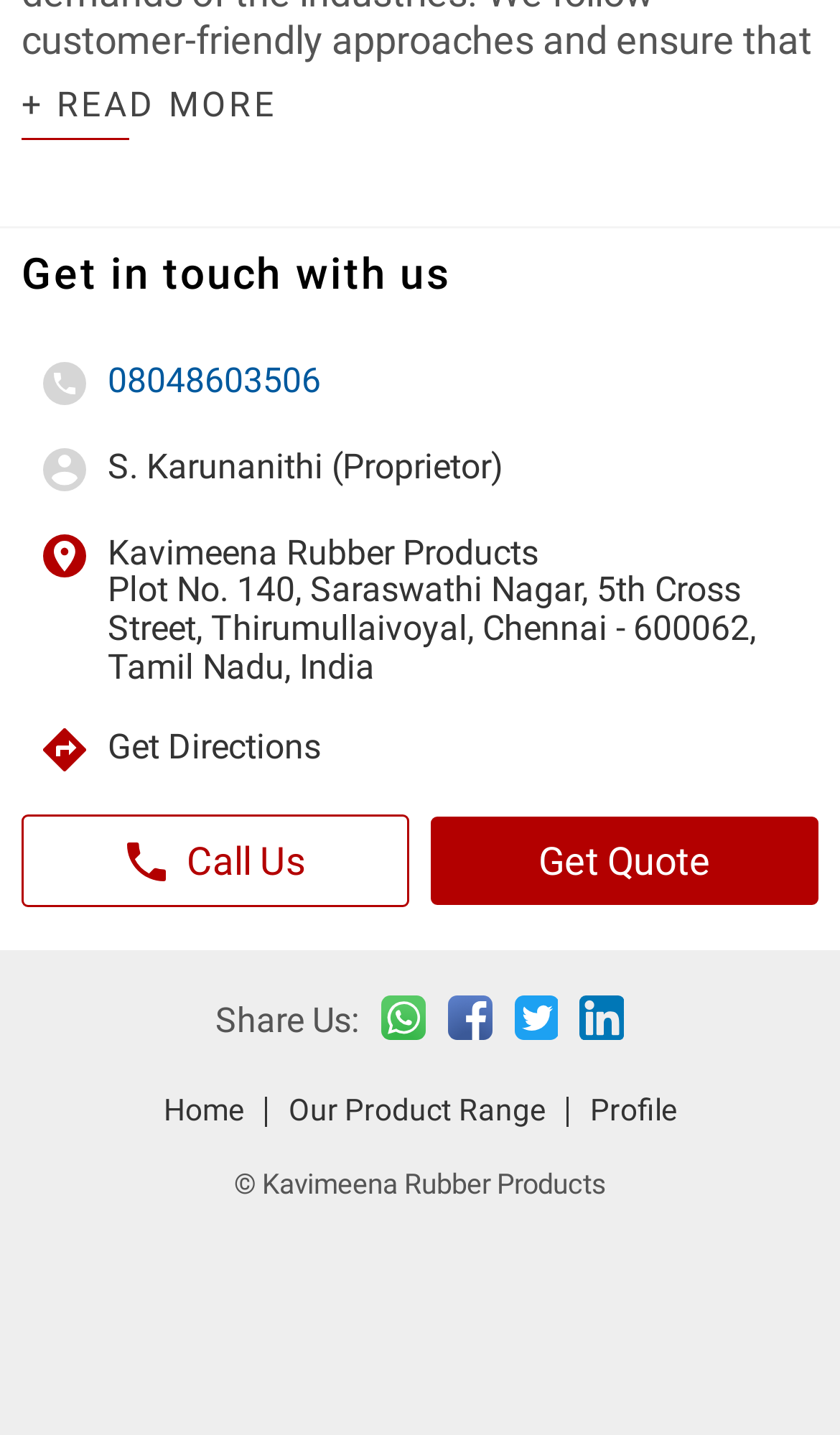Determine the bounding box coordinates of the element that should be clicked to execute the following command: "Go to Home".

[0.195, 0.763, 0.315, 0.786]